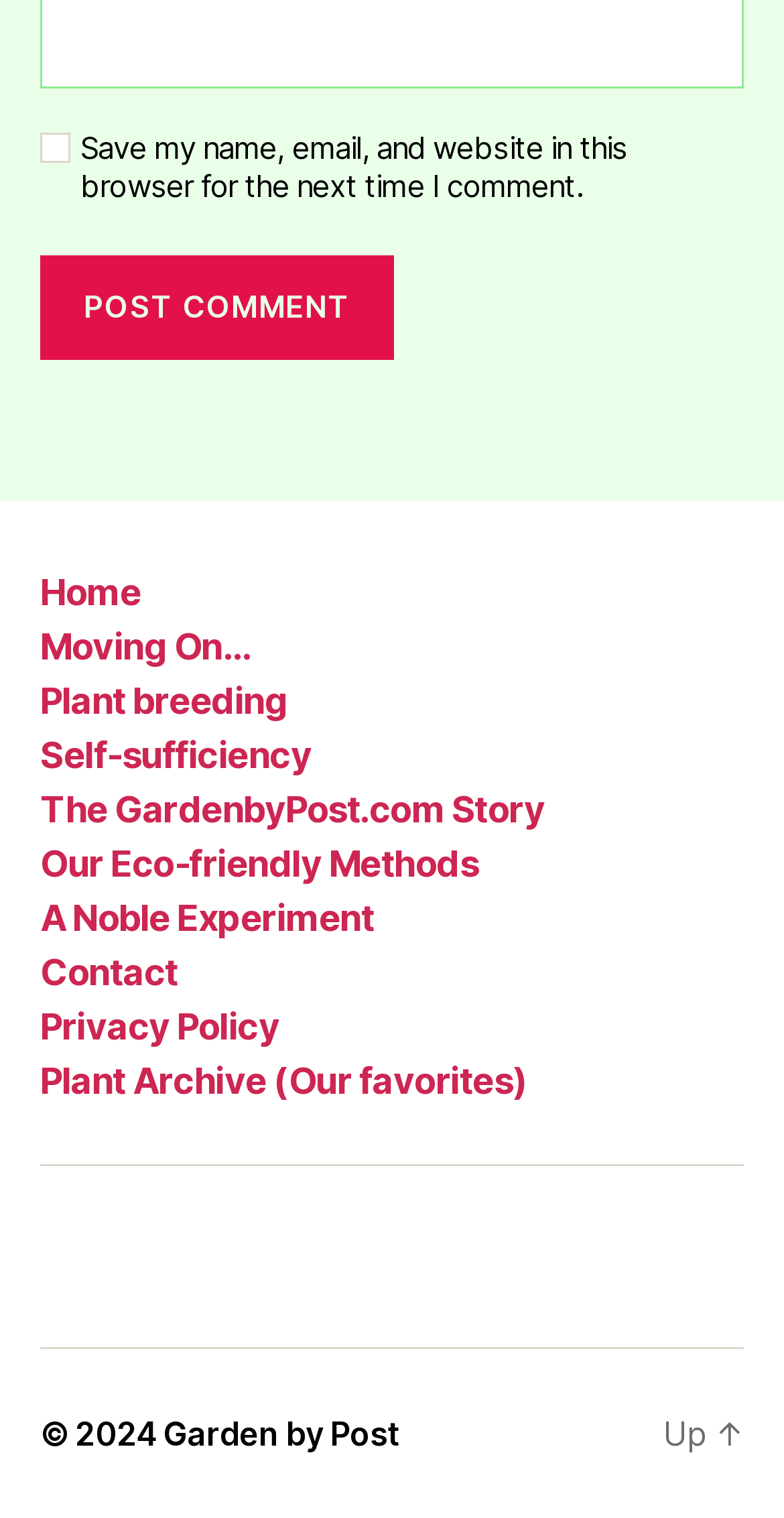Answer in one word or a short phrase: 
Is the checkbox checked?

No